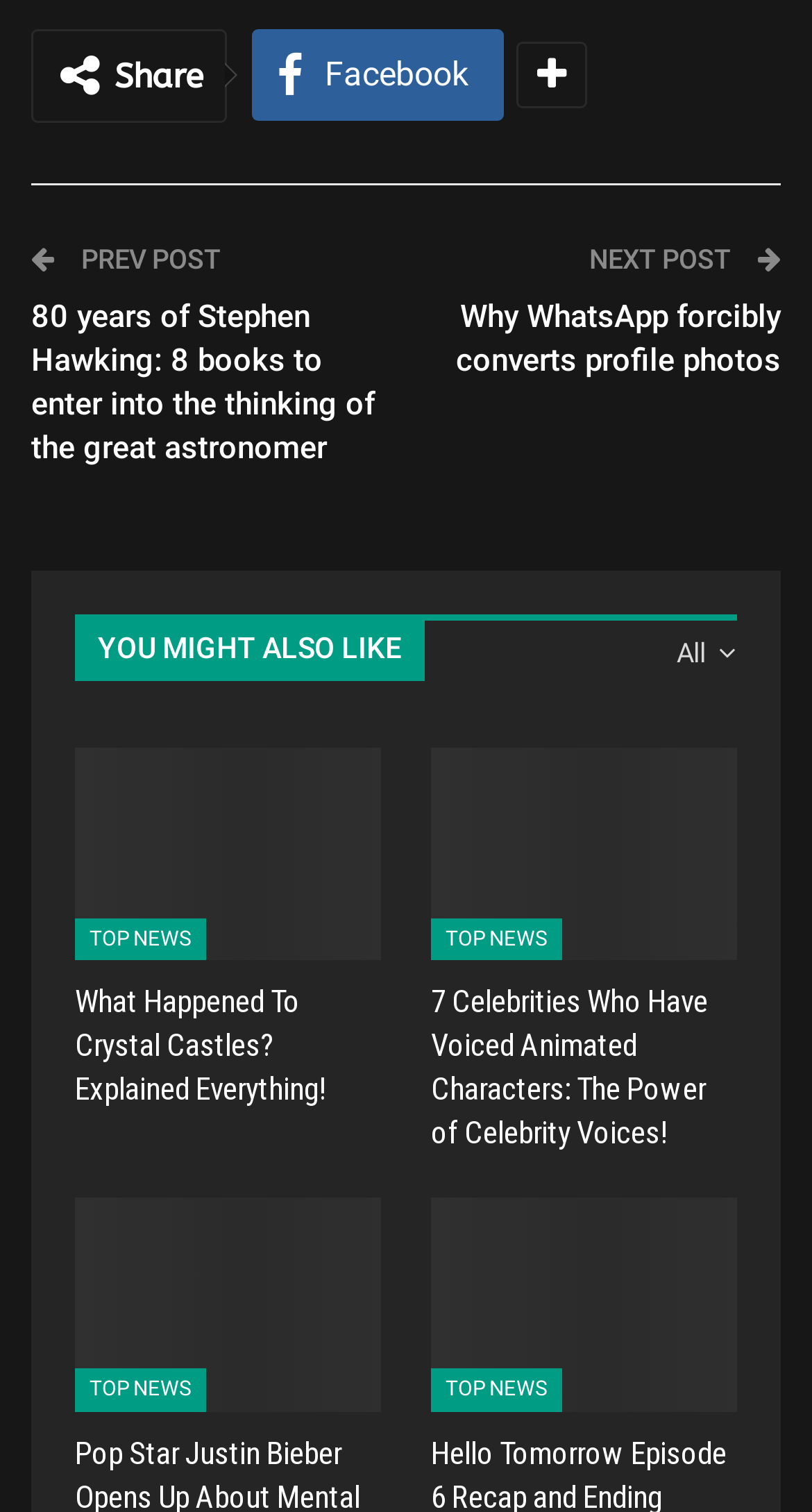Can you find the bounding box coordinates of the area I should click to execute the following instruction: "Share on Facebook"?

[0.31, 0.019, 0.621, 0.08]